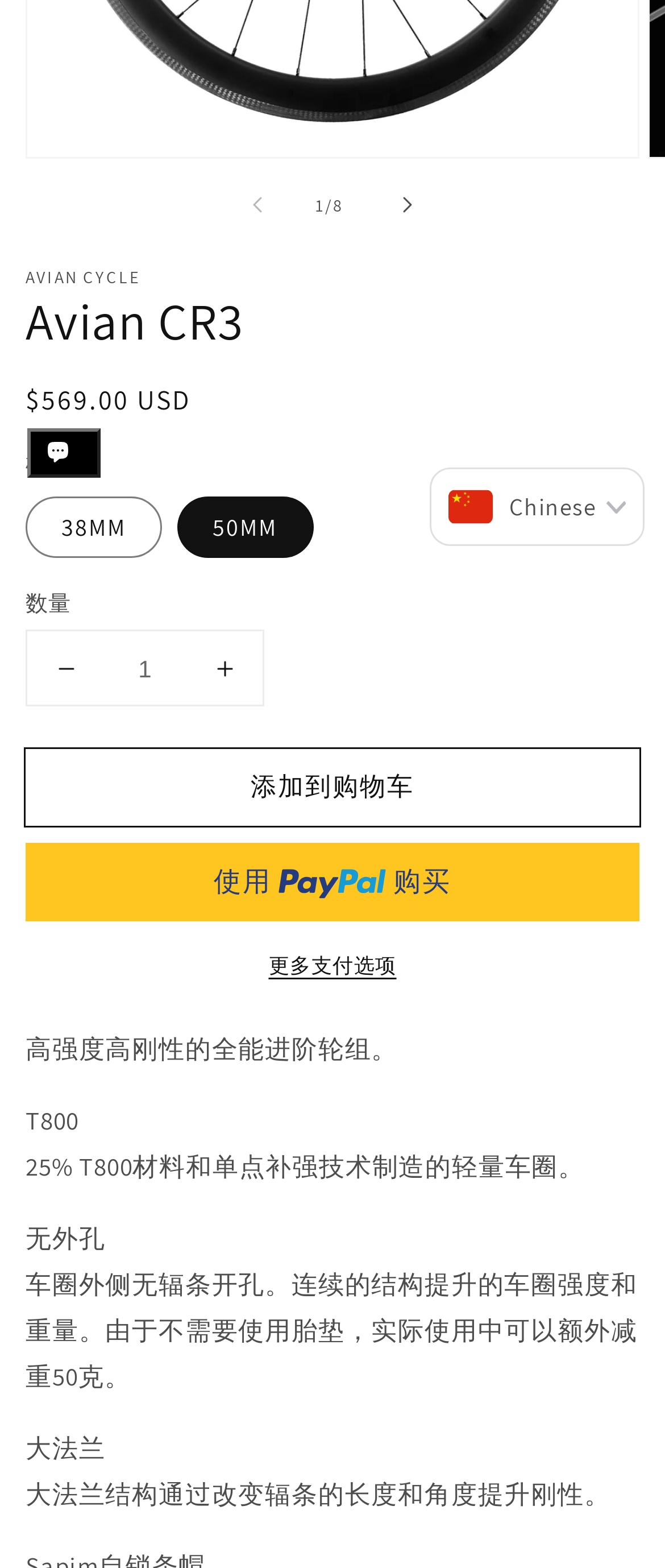Can you find the bounding box coordinates for the UI element given this description: "立即购买 PayPal使用 购买"? Provide the coordinates as four float numbers between 0 and 1: [left, top, right, bottom].

[0.038, 0.538, 0.962, 0.588]